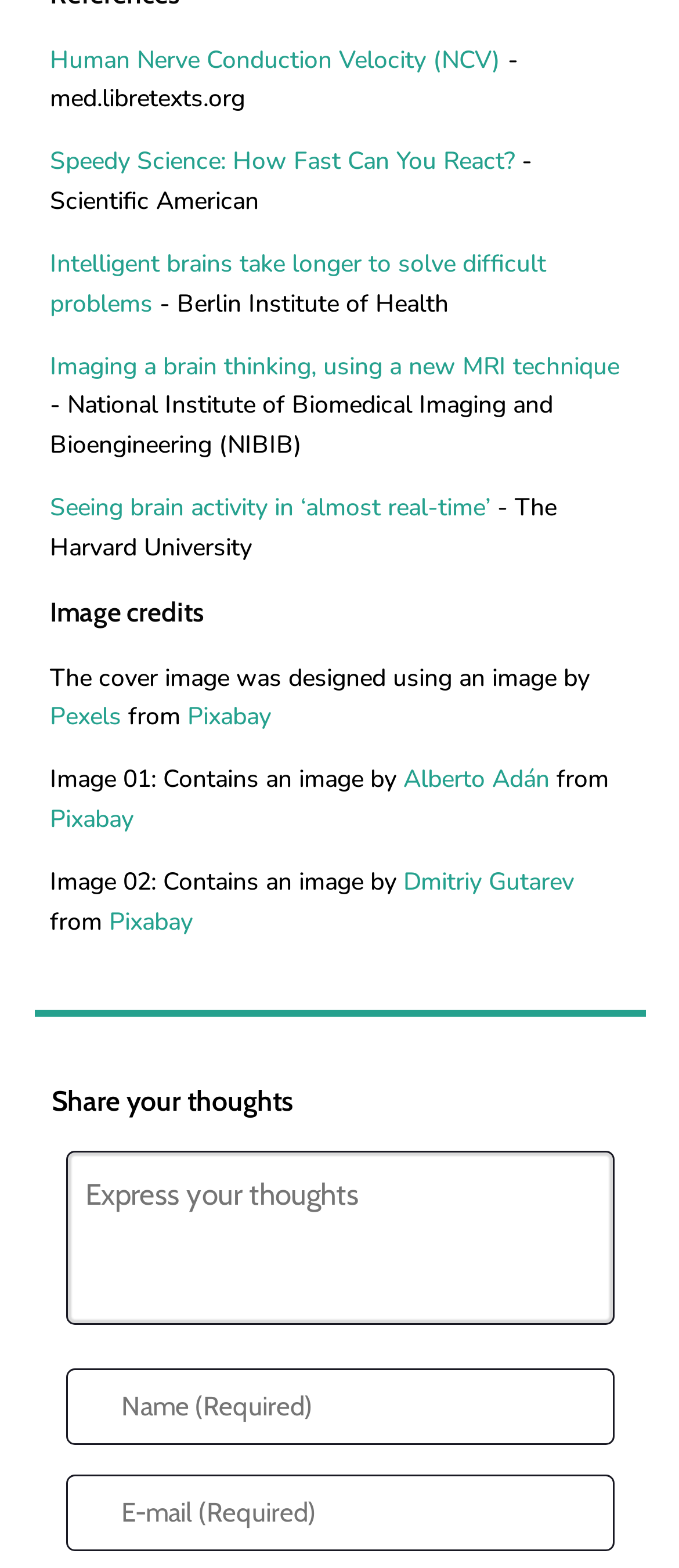Determine the bounding box coordinates of the target area to click to execute the following instruction: "Follow the link to Pexels."

[0.073, 0.446, 0.178, 0.467]